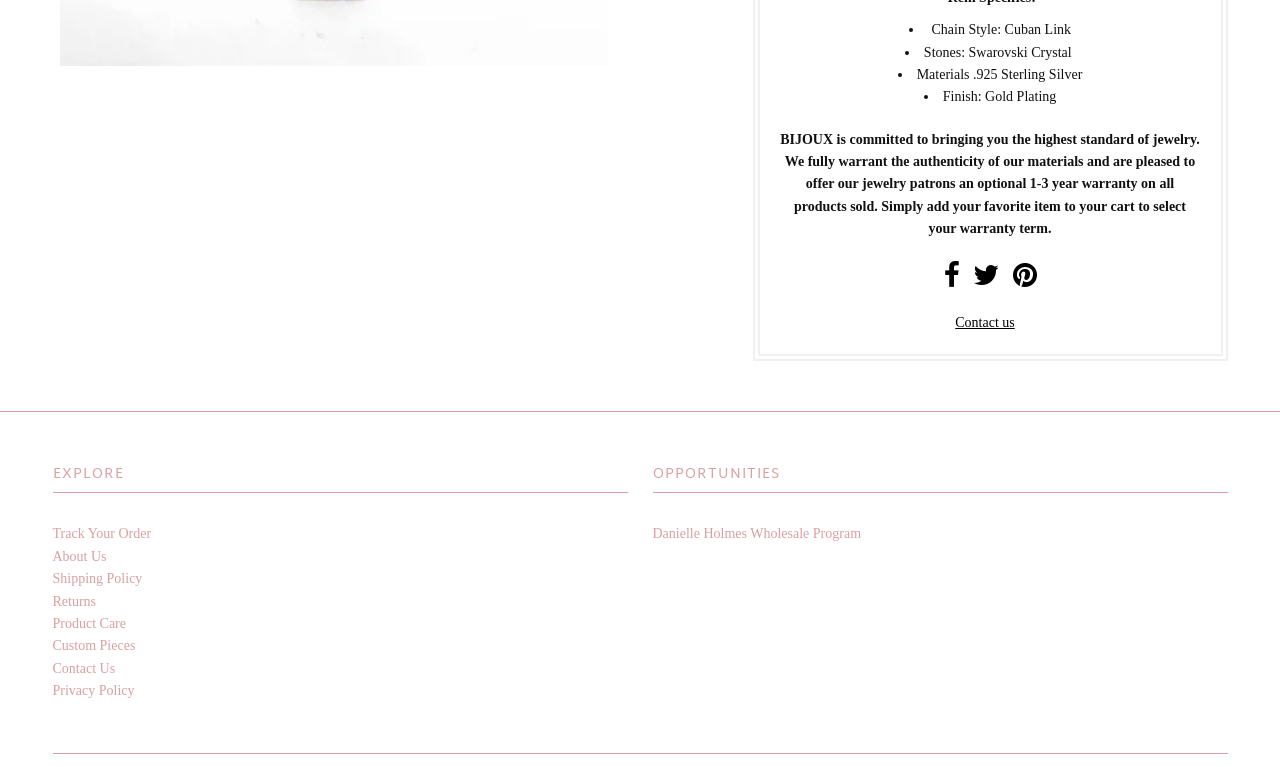Determine the bounding box coordinates for the HTML element described here: "Danielle Holmes Wholesale Program".

[0.51, 0.686, 0.673, 0.706]